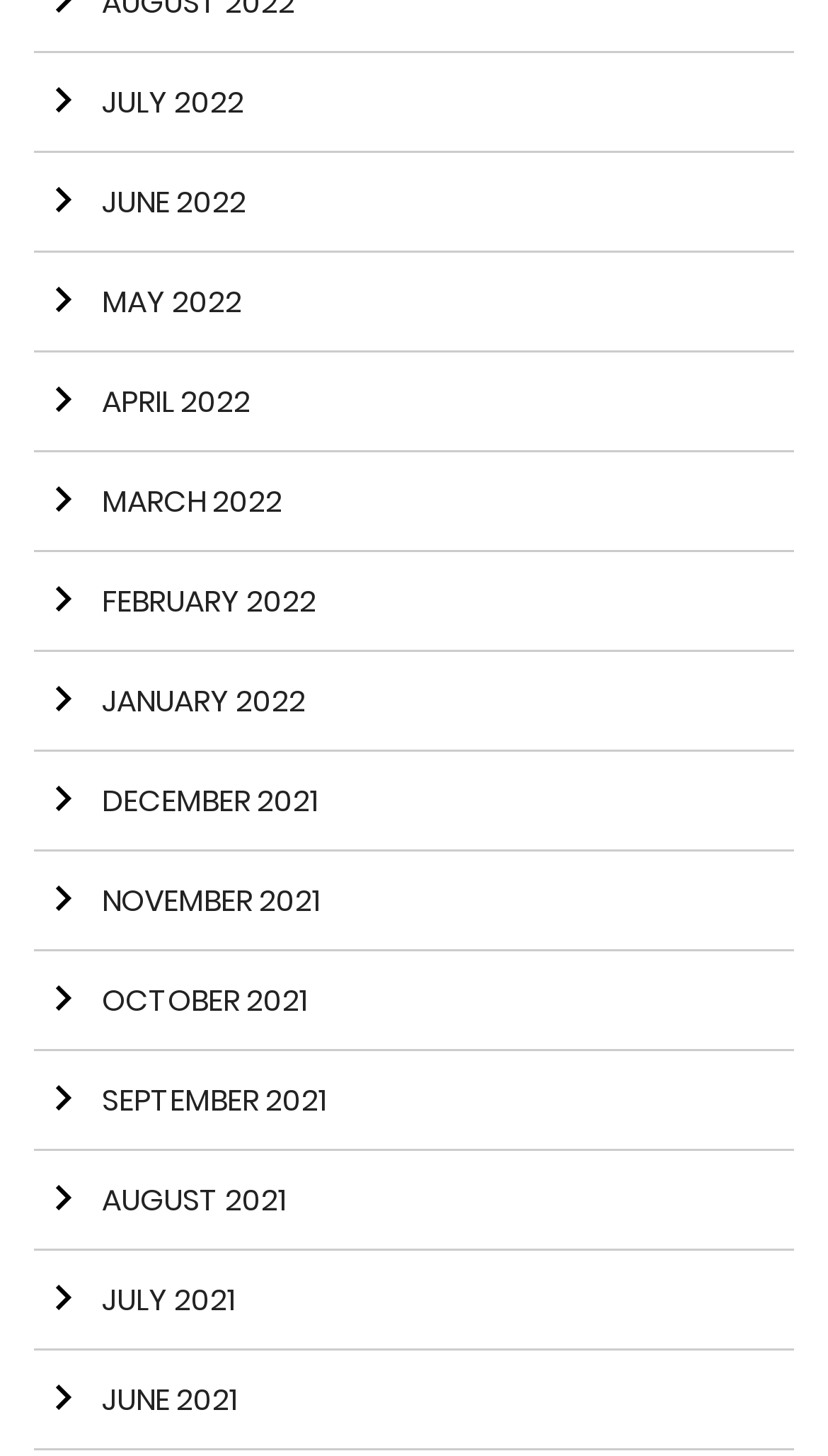Determine the bounding box coordinates of the area to click in order to meet this instruction: "View August 2021".

[0.041, 0.79, 0.959, 0.859]